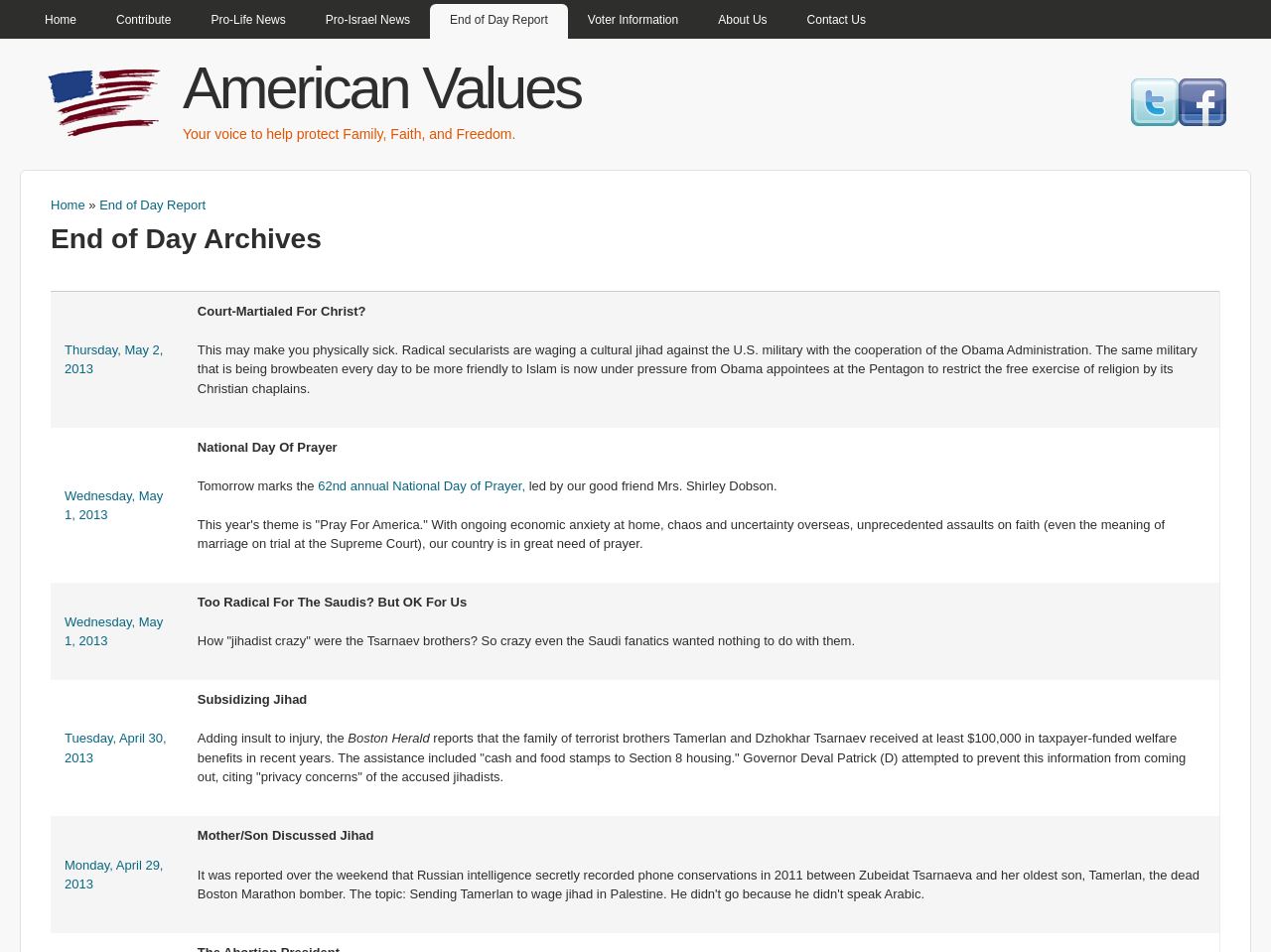Reply to the question with a single word or phrase:
What is the title of the logo?

American Values